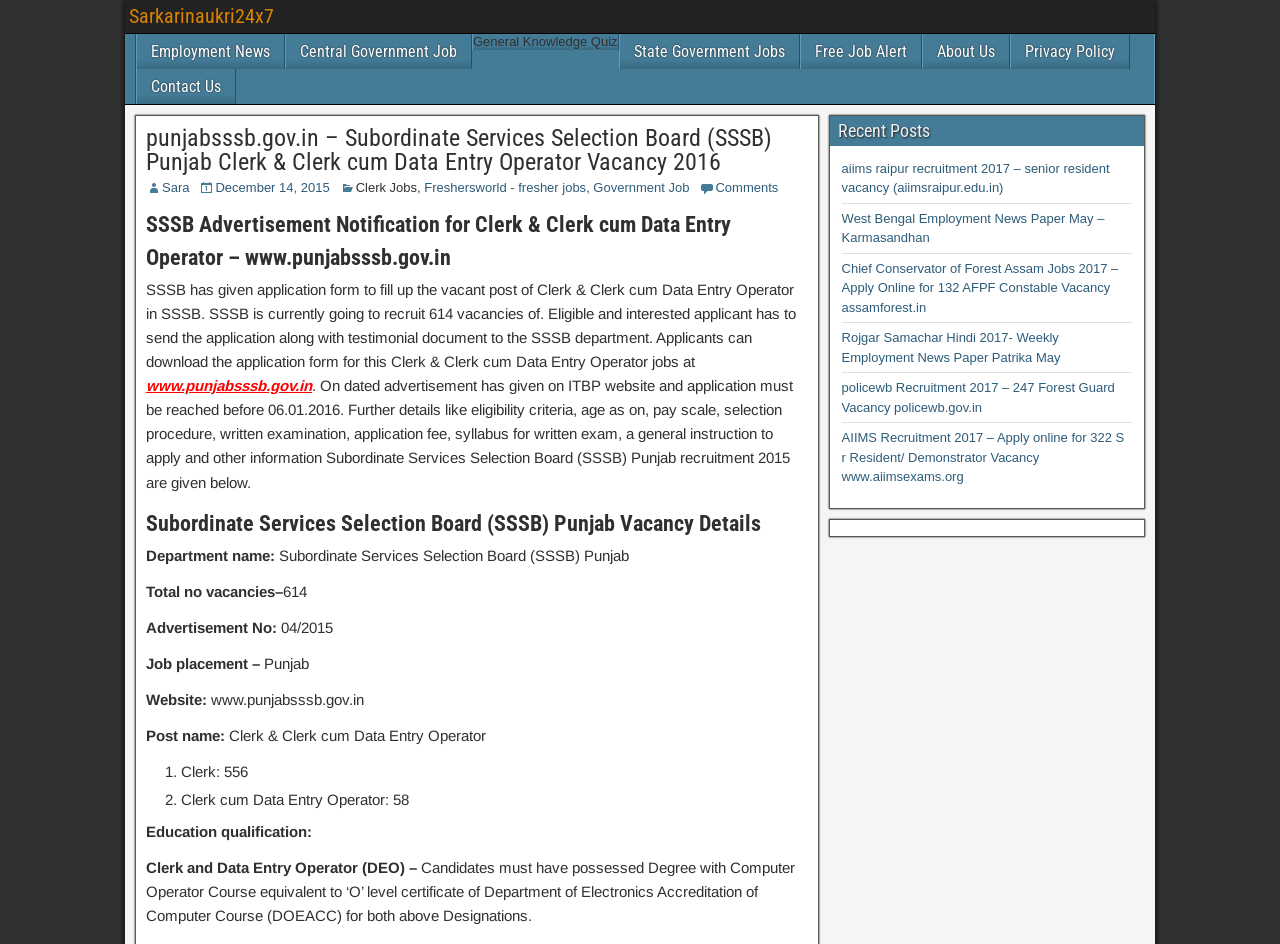Please specify the bounding box coordinates of the clickable section necessary to execute the following command: "Read the 'General Knowledge Quiz' section".

[0.37, 0.036, 0.482, 0.052]